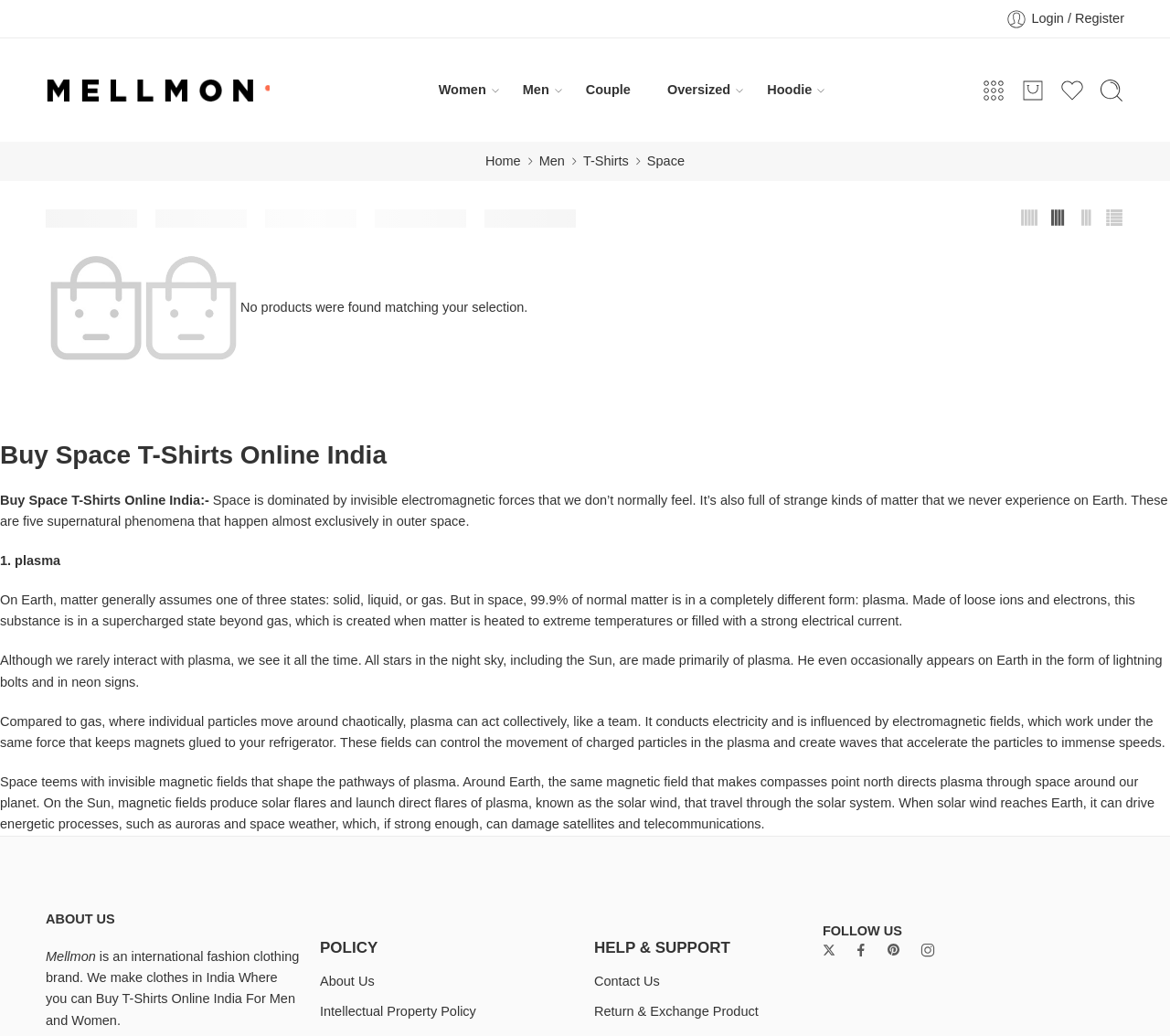Predict the bounding box for the UI component with the following description: "Hoodie".

[0.656, 0.064, 0.694, 0.11]